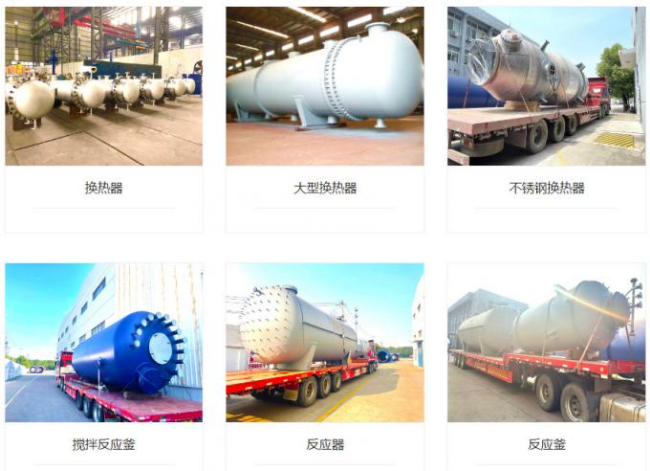Explain the image in detail, mentioning the main subjects and background elements.

The image showcases a variety of industrial equipment commonly used in chemical processing, particularly within the petrochemical sector. In the top row, there are several heat exchangers prominently displayed. These cylindrical vessels are designed to transfer heat between two or more fluids and are pivotal in many manufacturing processes. The second row introduces additional equipment, including reactors, which are essential for conducting chemical reactions under controlled conditions. 

The setting suggests a manufacturing or warehouse environment, highlighted by the industrial backdrop and the arrangement of the equipment. Overall, this collection illustrates the diverse range of specialized vessels utilized in chemical unit operations, emphasizing their importance in processes such as absorption, distillation, and purification.